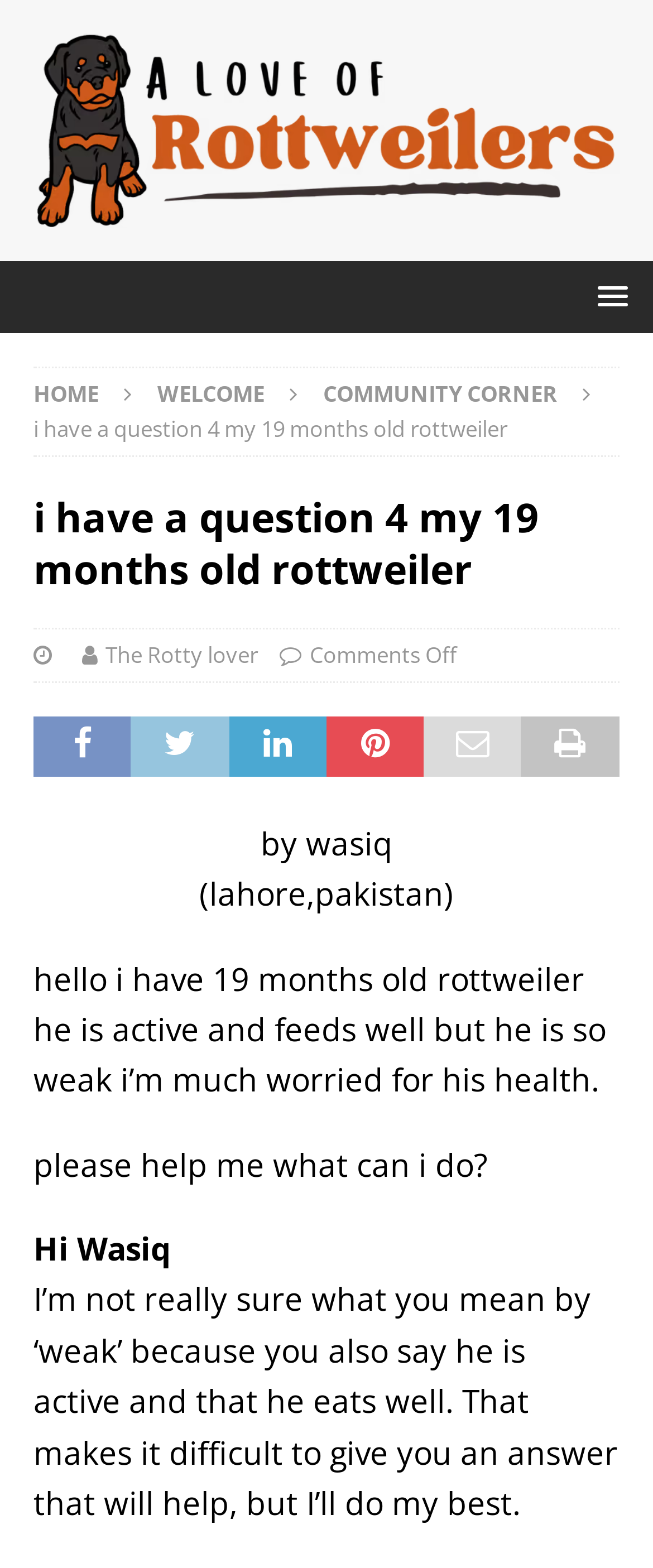Give a comprehensive overview of the webpage, including key elements.

The webpage appears to be a forum or discussion board where users can ask questions and share their experiences. At the top of the page, there is a logo or icon for "A Love Of Rottweilers" accompanied by a link with the same name. Below the logo, there is a navigation menu with links to "HOME", "WELCOME", and "COMMUNITY CORNER".

The main content of the page is a question posted by a user named "wasiq" from Lahore, Pakistan. The question is titled "i have a question 4 my 19 months old rottweiler" and is displayed in a large font size. Below the title, there is a link to the user's profile, "The Rotty lover", and a note indicating that there are no comments on the post.

The user's question is a plea for help regarding their 19-month-old Rottweiler, which is active and eats well but is weak and causing concern for its health. The user is seeking advice on what they can do to help their pet. The question is displayed in a large block of text, taking up most of the page's content area.

There is a button on the top right corner of the page, but its purpose is unclear. It may be a menu button or a login/logout button. Overall, the page has a simple layout with a focus on the user's question and a navigation menu at the top.